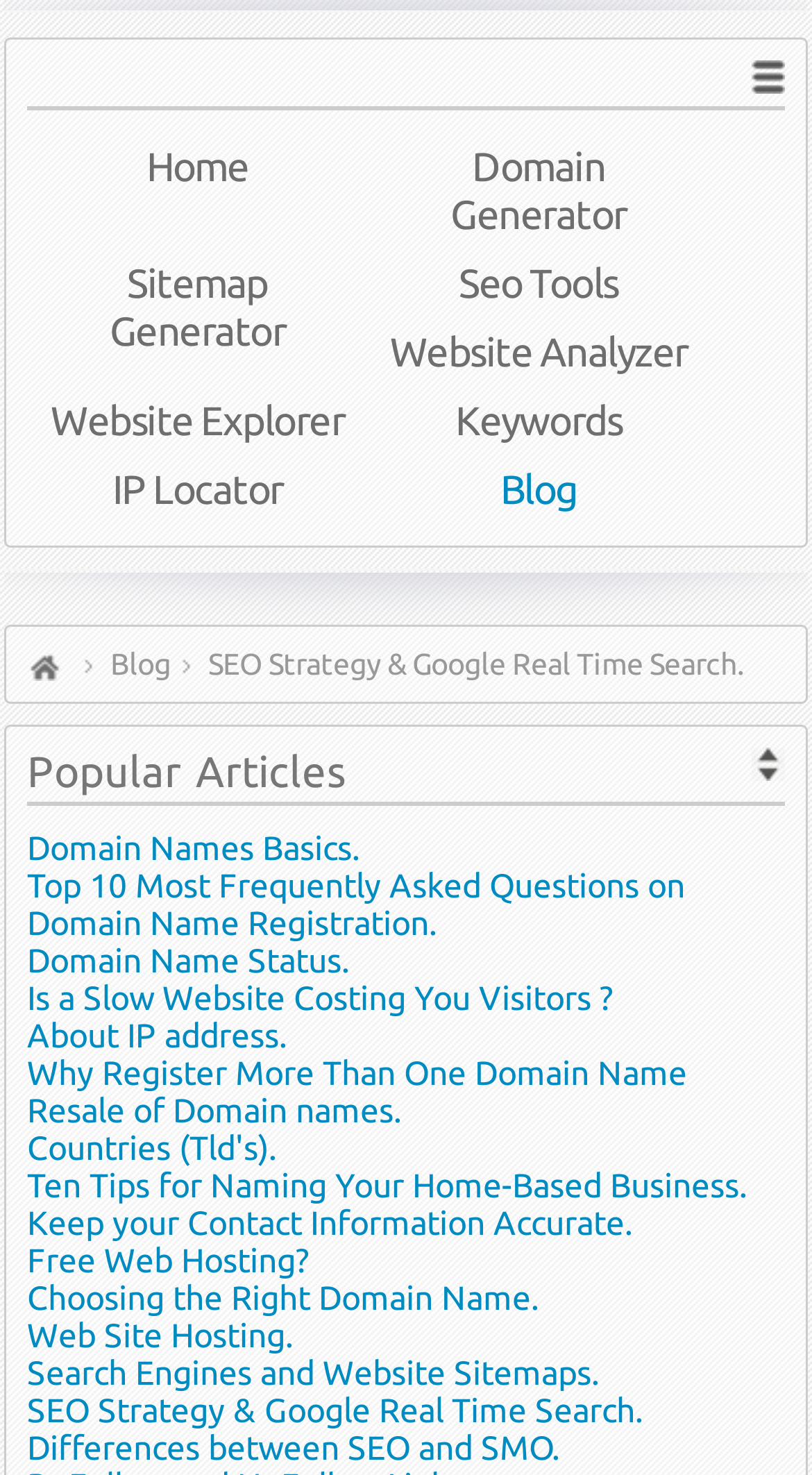Detail the features and information presented on the webpage.

This webpage is about SEO strategy and Google's real-time search. At the top, there is a complementary section that spans almost the entire width of the page. Below it, there is a heading that reads "SEO Strategy & Google Real Time Search." 

To the top left, there are several links, including "Home", "Domain Generator", "Sitemap Generator", "Seo Tools", "Website Analyzer", "Website Explorer", "Keywords", "IP Locator", and "Blog". These links are arranged in two rows, with the first row containing the first five links and the second row containing the remaining four links.

Further down, there are two more links, "Home" and "Blog", which are duplicates of the links mentioned earlier. Below these links, there is a static text that reads "SEO Strategy & Google Real Time Search." 

The main content of the webpage is divided into sections, with a heading that reads "Popular Articles". This section contains 15 links to various articles related to SEO, domain names, and website management. These articles include "Domain Names Basics", "Top 10 Most Frequently Asked Questions on Domain Name Registration", "Domain Name Status", and many more. The links are arranged in a single column, with each link below the previous one.